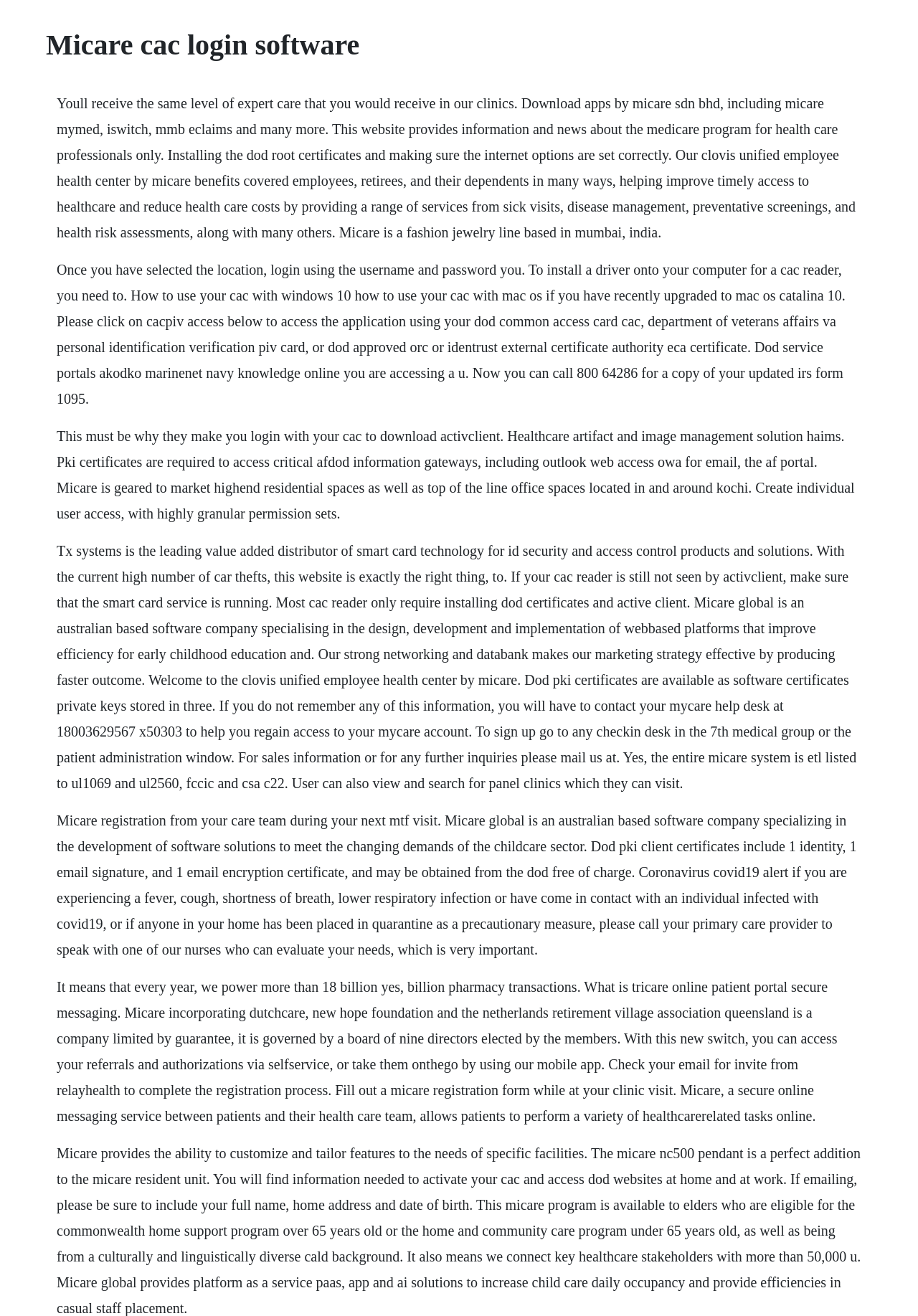Generate a thorough caption that explains the contents of the webpage.

The webpage is about Micare, a software company that provides various services and solutions related to healthcare, identity verification, and childcare. At the top of the page, there is a heading that reads "Micare cac login software". 

Below the heading, there are five blocks of text that provide information about Micare's services and solutions. The first block of text explains that Micare provides expert care and offers various apps for healthcare professionals. It also mentions the Clovis Unified Employee Health Center, which provides a range of services to employees, retirees, and their dependents.

The second block of text provides instructions on how to use a Common Access Card (CAC) to access certain applications and websites. It also mentions the importance of installing the correct certificates and setting up internet options correctly.

The third block of text discusses the use of Public Key Infrastructure (PKI) certificates to access critical information gateways, including email and the AF portal. It also mentions Micare's marketing strategy and its ability to provide individual user access with granular permission sets.

The fourth block of text provides more information about Micare's services, including its healthcare artifact and image management solution, as well as its ability to provide smart card technology for identity security and access control products. It also mentions the Clovis Unified Employee Health Center and provides contact information for the MyCare help desk.

The fifth block of text discusses Micare's registration process, its software solutions for the childcare sector, and its ability to provide secure online messaging services between patients and healthcare teams. It also mentions the company's ability to customize and tailor features to the needs of specific facilities.

Overall, the webpage provides a wealth of information about Micare's services and solutions, with a focus on healthcare, identity verification, and childcare.